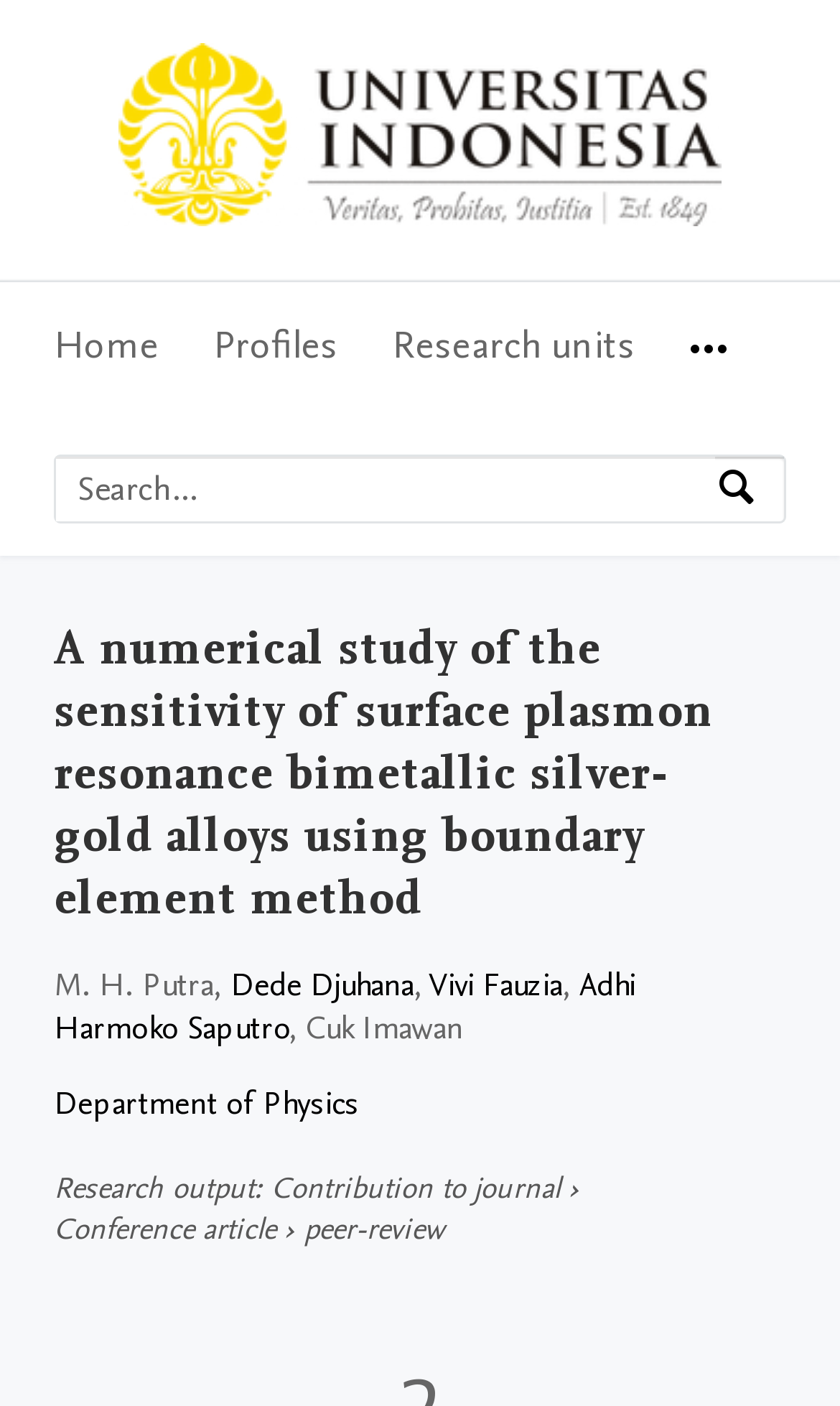Please provide a comprehensive response to the question based on the details in the image: What is the department of the authors?

I found a link element with the text 'Department of Physics', which is likely the department of the authors listed on the page.